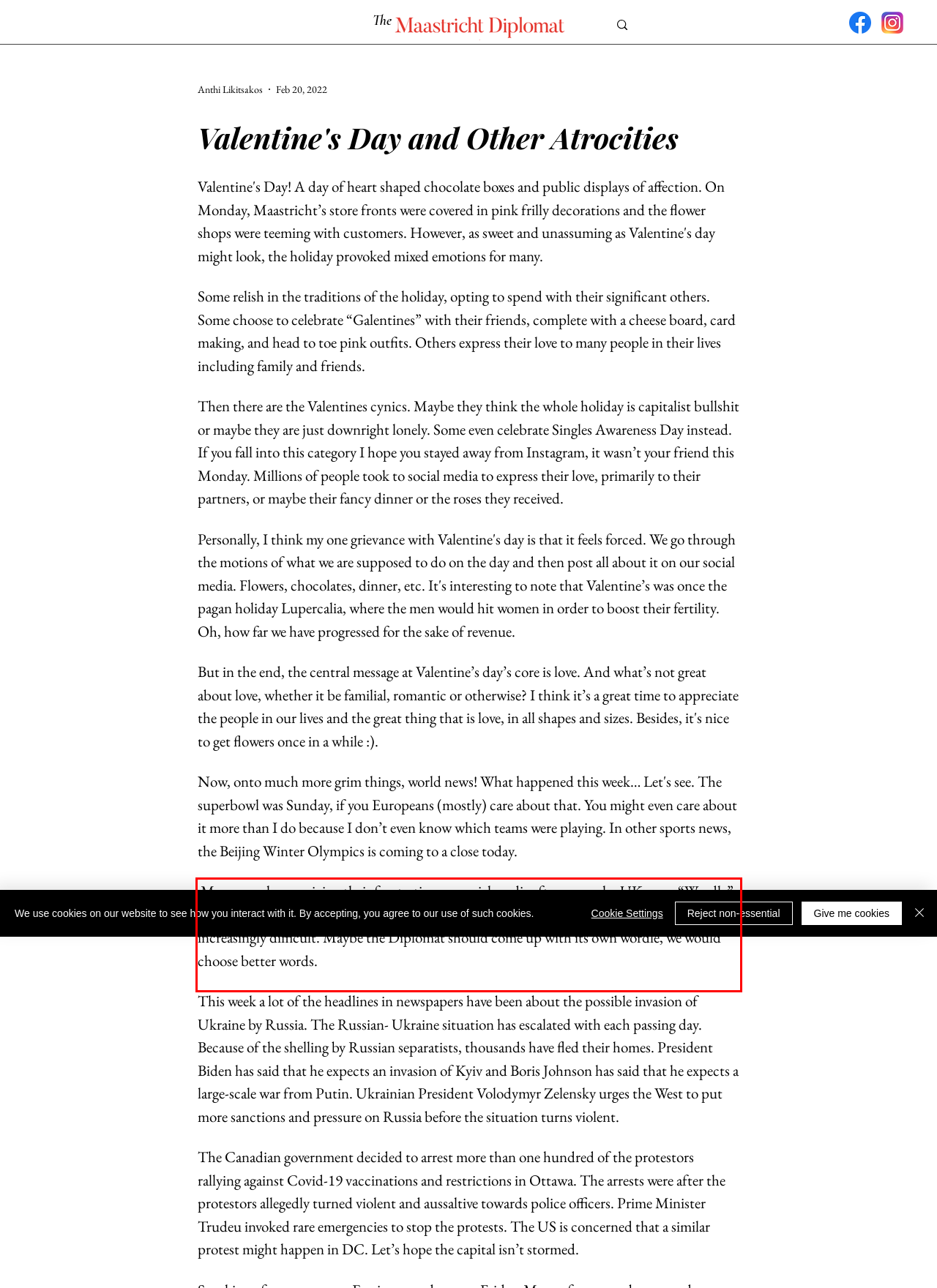Identify the red bounding box in the webpage screenshot and perform OCR to generate the text content enclosed.

Many people are voicing their frustration on social media after a popular UK game “Wordle” was bought by the New York Times. Many people believe that the words are becoming increasingly difficult. Maybe the Diplomat should come up with its own wordle, we would choose better words.